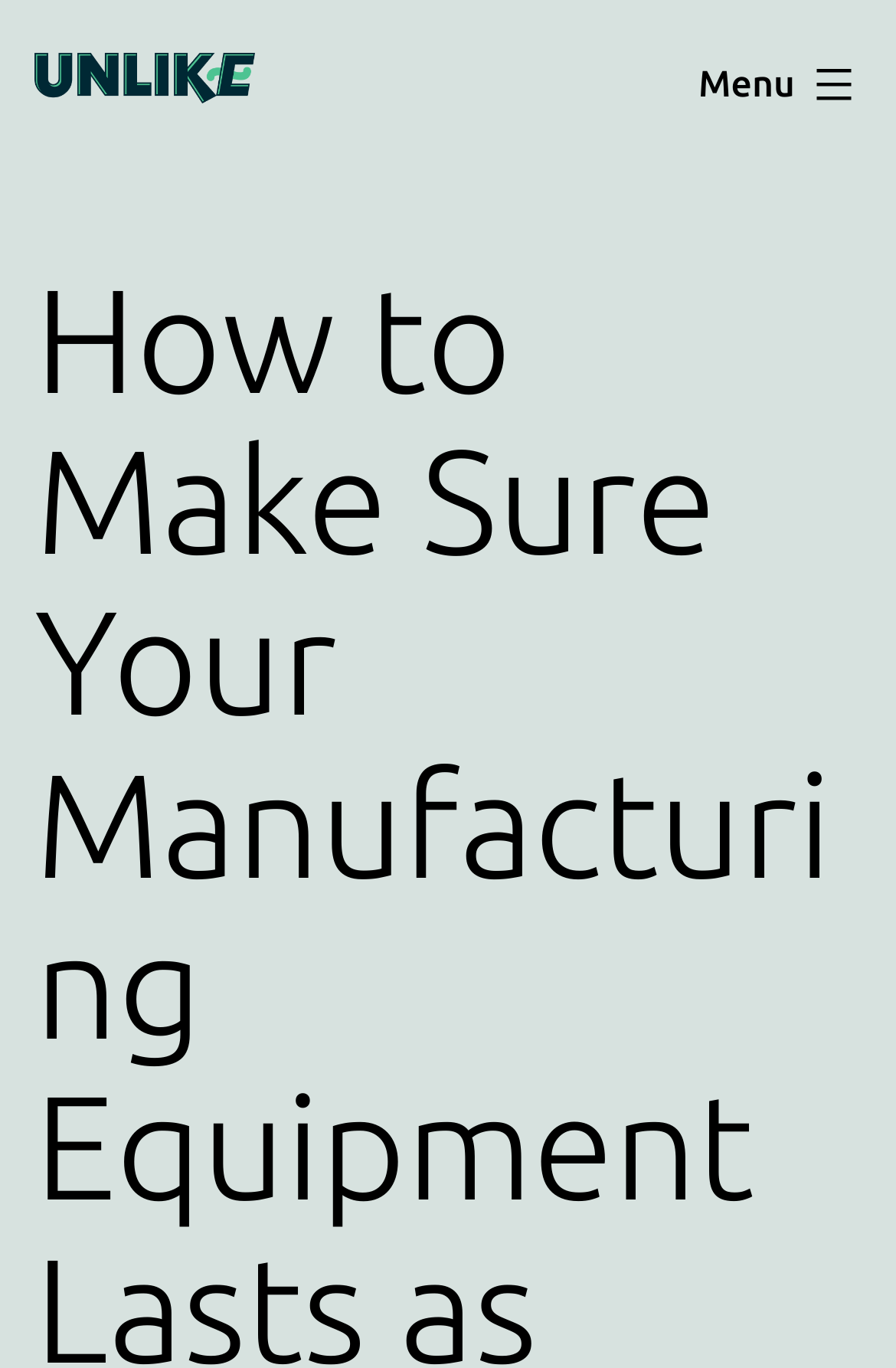Identify the bounding box coordinates for the UI element described as: "Unlike.net".

[0.036, 0.045, 0.273, 0.083]